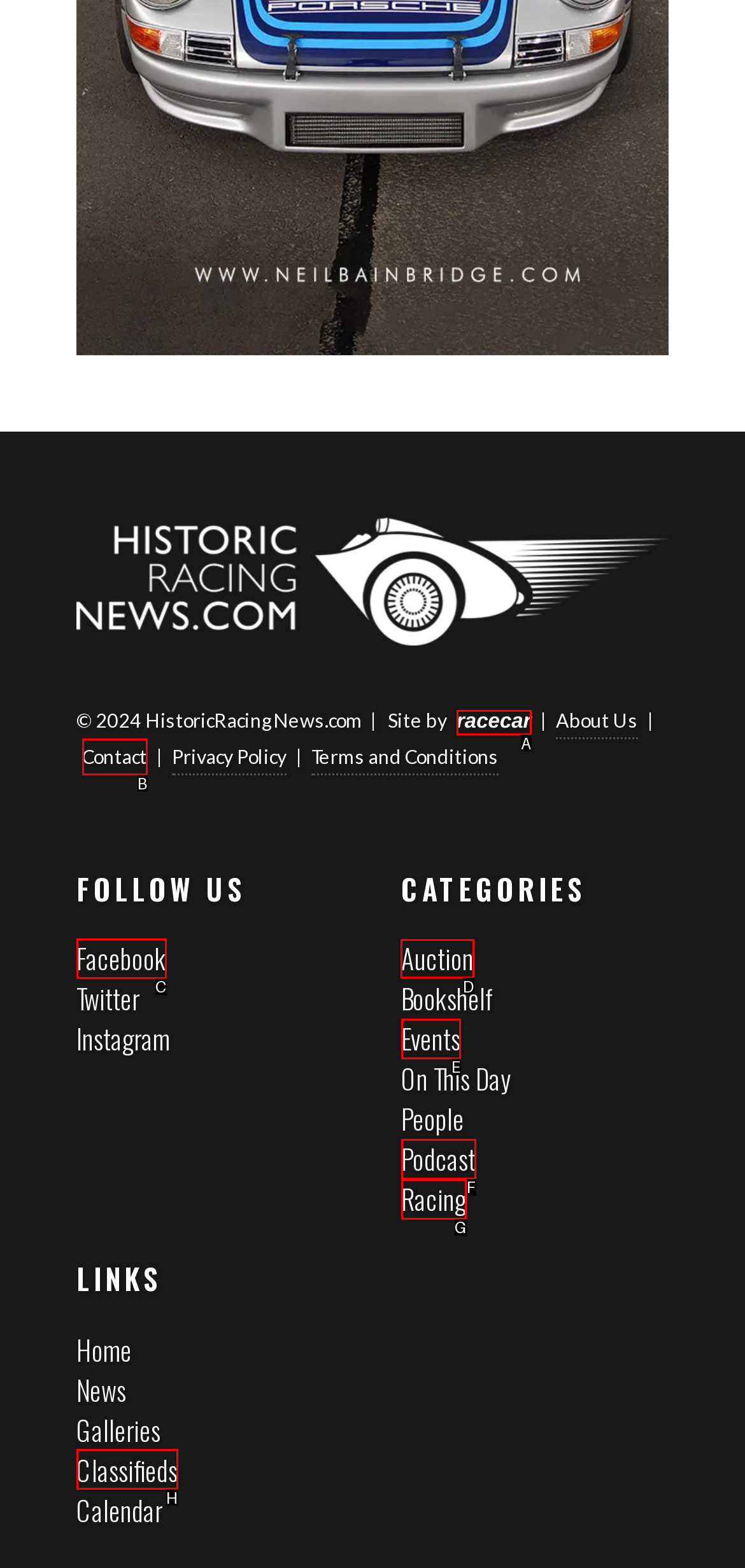Identify the HTML element to select in order to accomplish the following task: Read about Auction
Reply with the letter of the chosen option from the given choices directly.

D